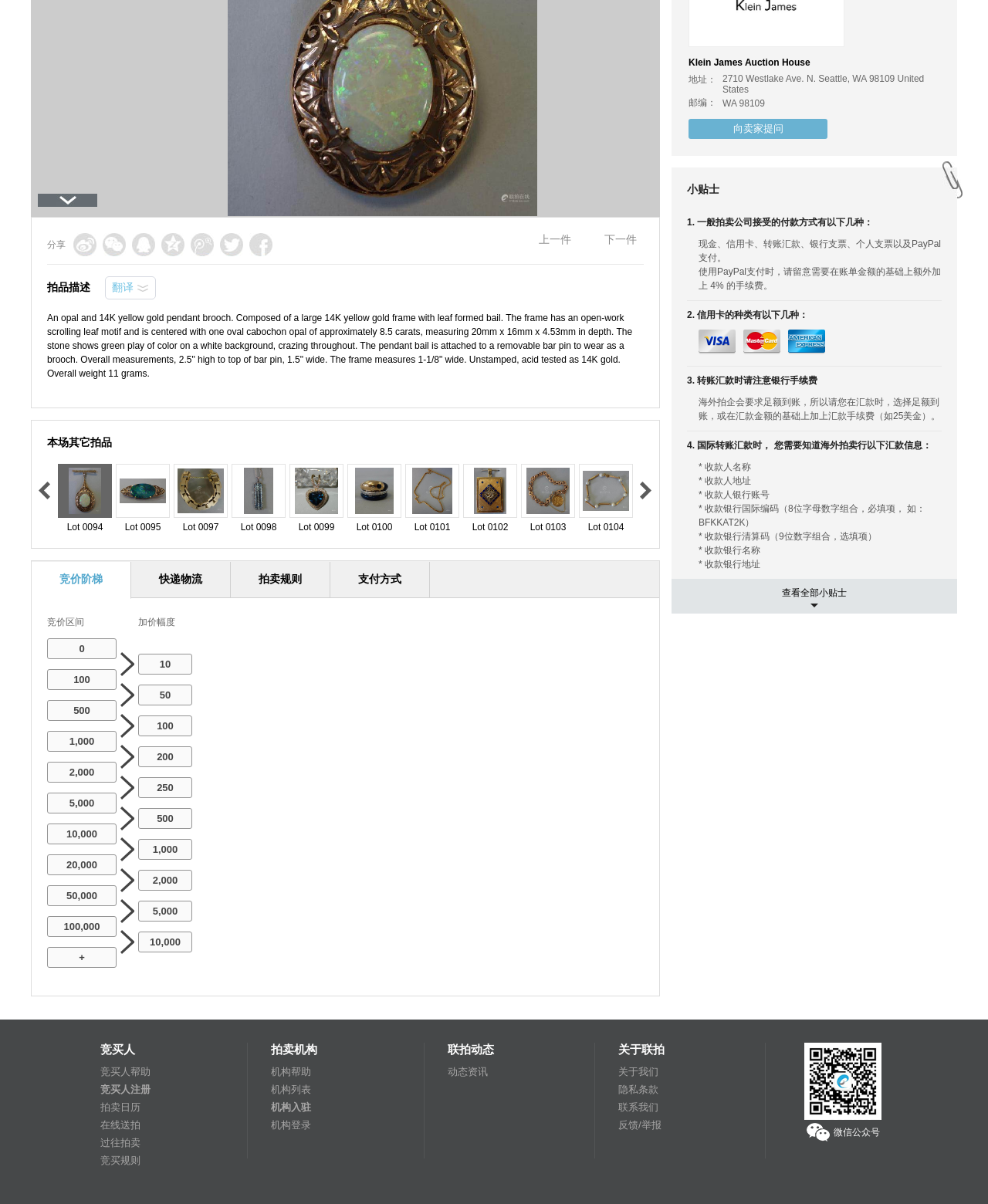Locate the bounding box of the UI element based on this description: "过往拍卖". Provide four float numbers between 0 and 1 as [left, top, right, bottom].

[0.102, 0.944, 0.142, 0.954]